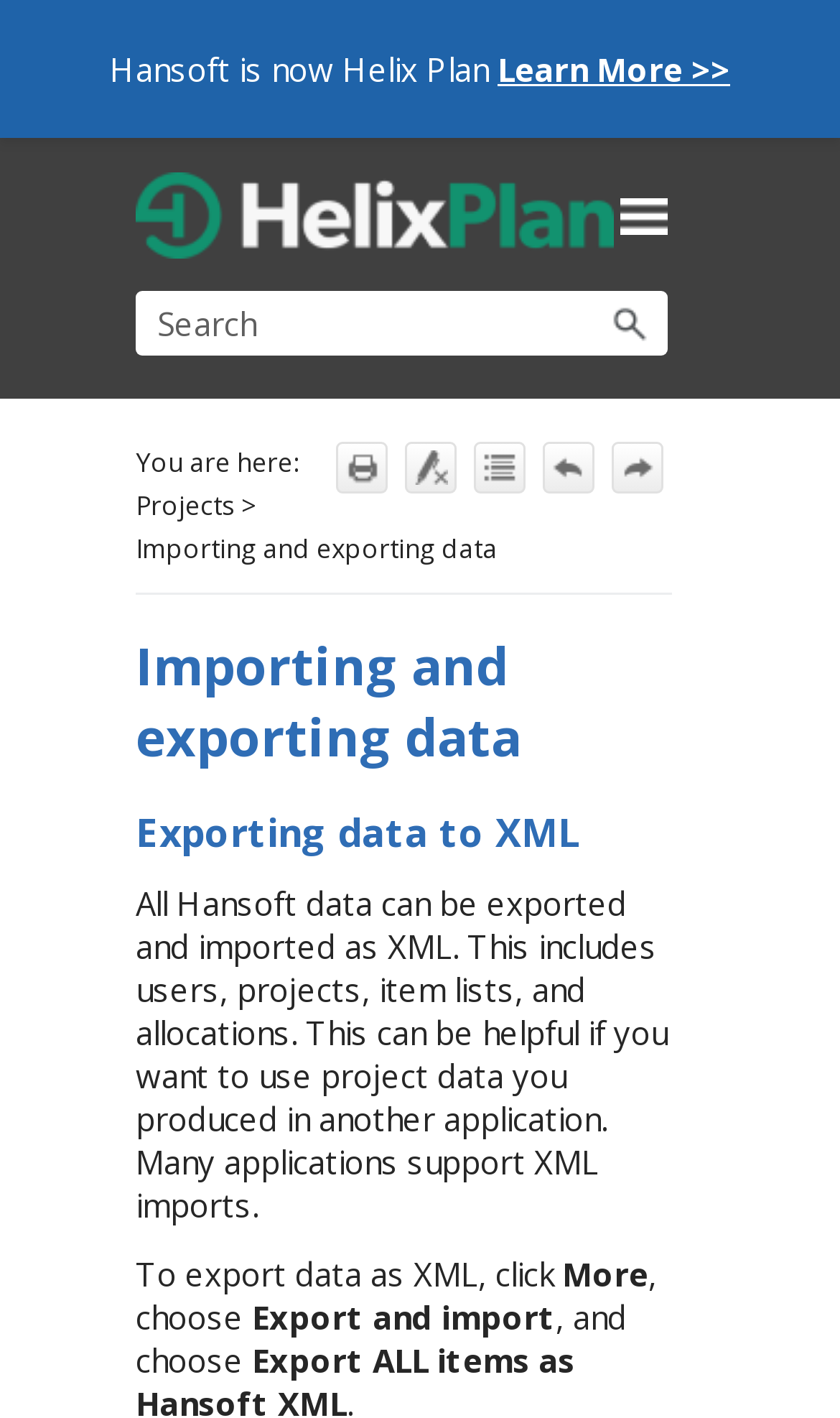What is the action triggered by clicking 'More'?
Answer the question with a detailed explanation, including all necessary information.

The webpage mentions 'To export data as XML, click More, choose Export and import, and choose Export ALL items as...'. This suggests that clicking 'More' is part of the process of exporting data as XML in Hansoft.